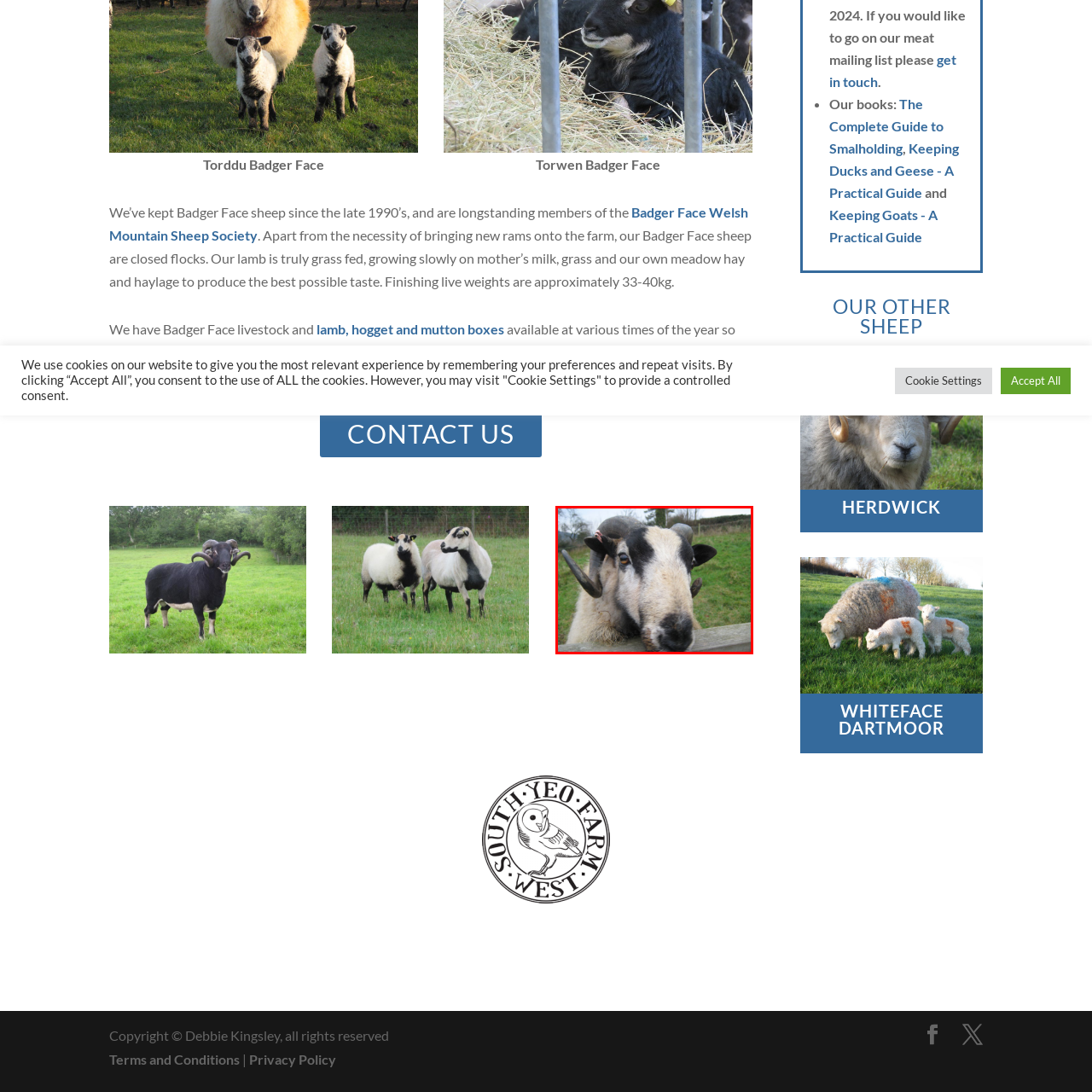Observe the image encased in the red box and deliver an in-depth response to the subsequent question by interpreting the details within the image:
What is the color of the landscape in the background?

The caption describes the background of the image as a 'lush green landscape', which is typical of the environments where Badger Face sheep graze.